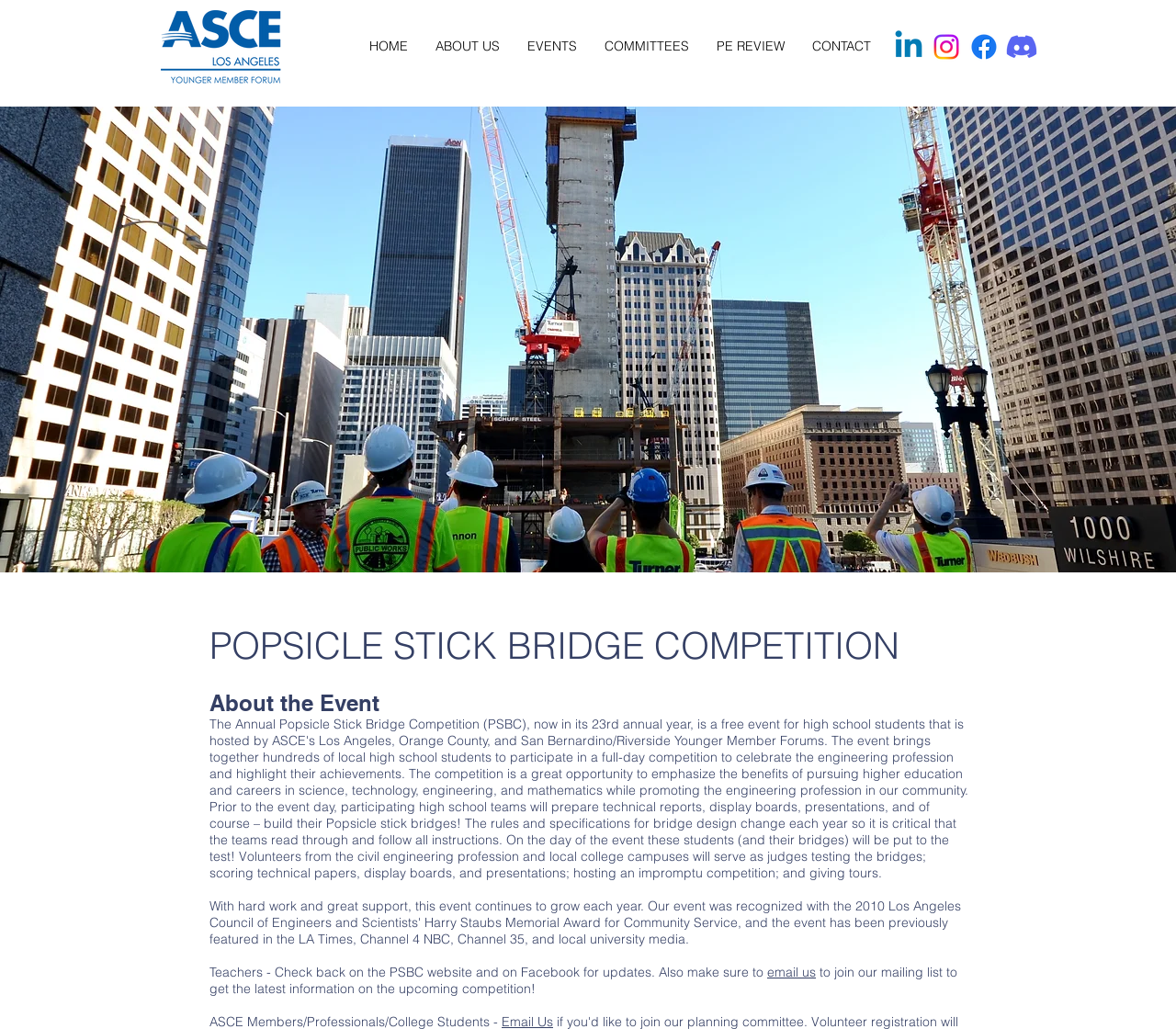Locate and provide the bounding box coordinates for the HTML element that matches this description: "PE REVIEW".

[0.597, 0.022, 0.679, 0.067]